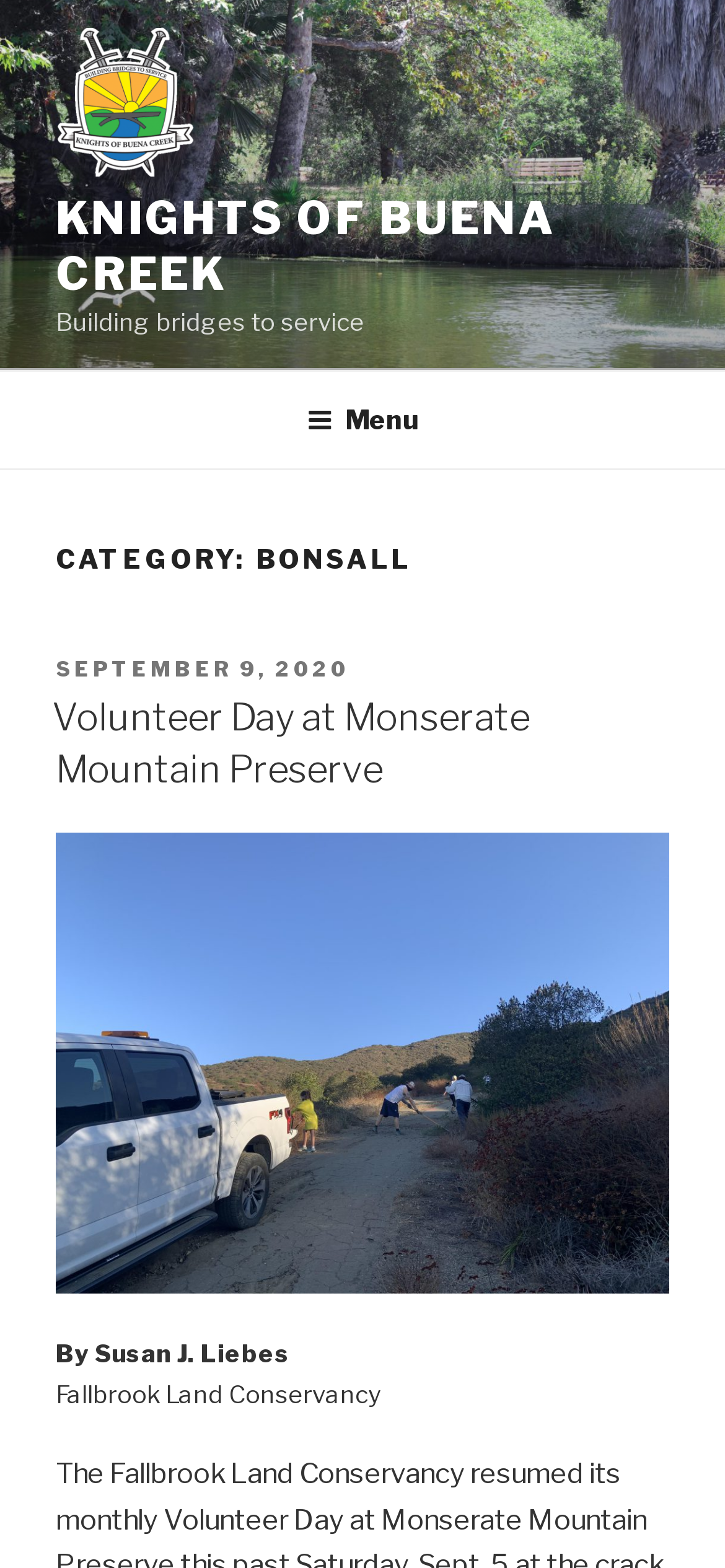Construct a comprehensive description capturing every detail on the webpage.

The webpage is about the Knights of Buena Creek, a group based in Bonsall. At the top, there is a link and an image with the same name, "Knights of Buena Creek", positioned side by side. Below them, there is a link with the same name in all capital letters, "KNIGHTS OF BUENA CREEK". 

Next to these links, there is a static text "Building bridges to service". A navigation menu, labeled as "Top Menu", is located at the top right corner of the page. The menu has a button labeled "Menu" that can be expanded.

Below the navigation menu, there is a heading "CATEGORY: BONSALL" that spans across the page. Under this heading, there are several sections. The first section has a static text "POSTED ON" followed by a link with a date "SEPTEMBER 9, 2020". 

The next section has a heading "Volunteer Day at Monserate Mountain Preserve" with a link to the same title. Below this heading, there is a figure, likely an image, that takes up a significant portion of the page. 

At the bottom of the page, there are two static texts, one by "Susan J. Liebes" and another mentioning "Fallbrook Land Conservancy".